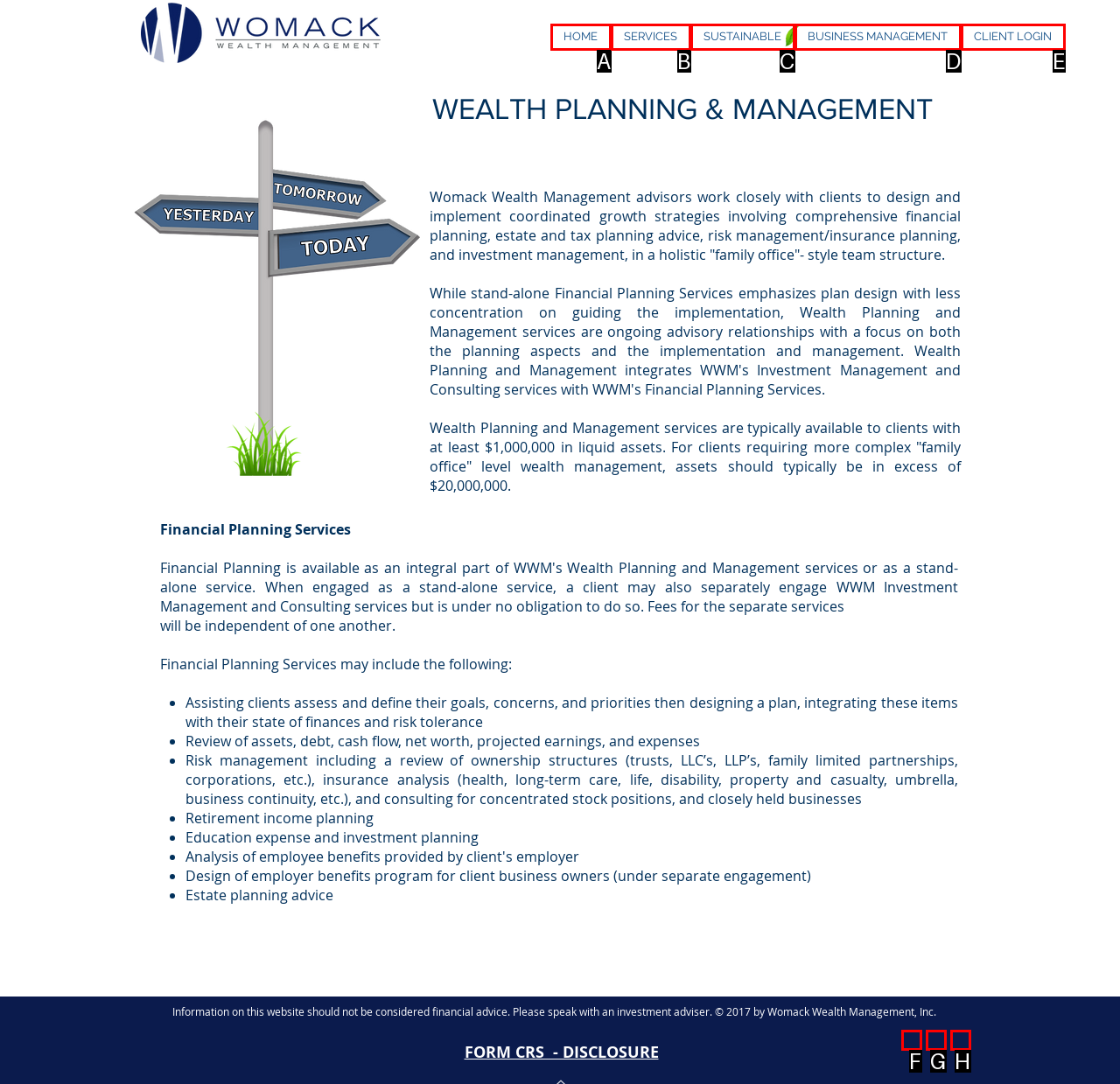Identify which HTML element matches the description: CLIENT LOGIN
Provide your answer in the form of the letter of the correct option from the listed choices.

E